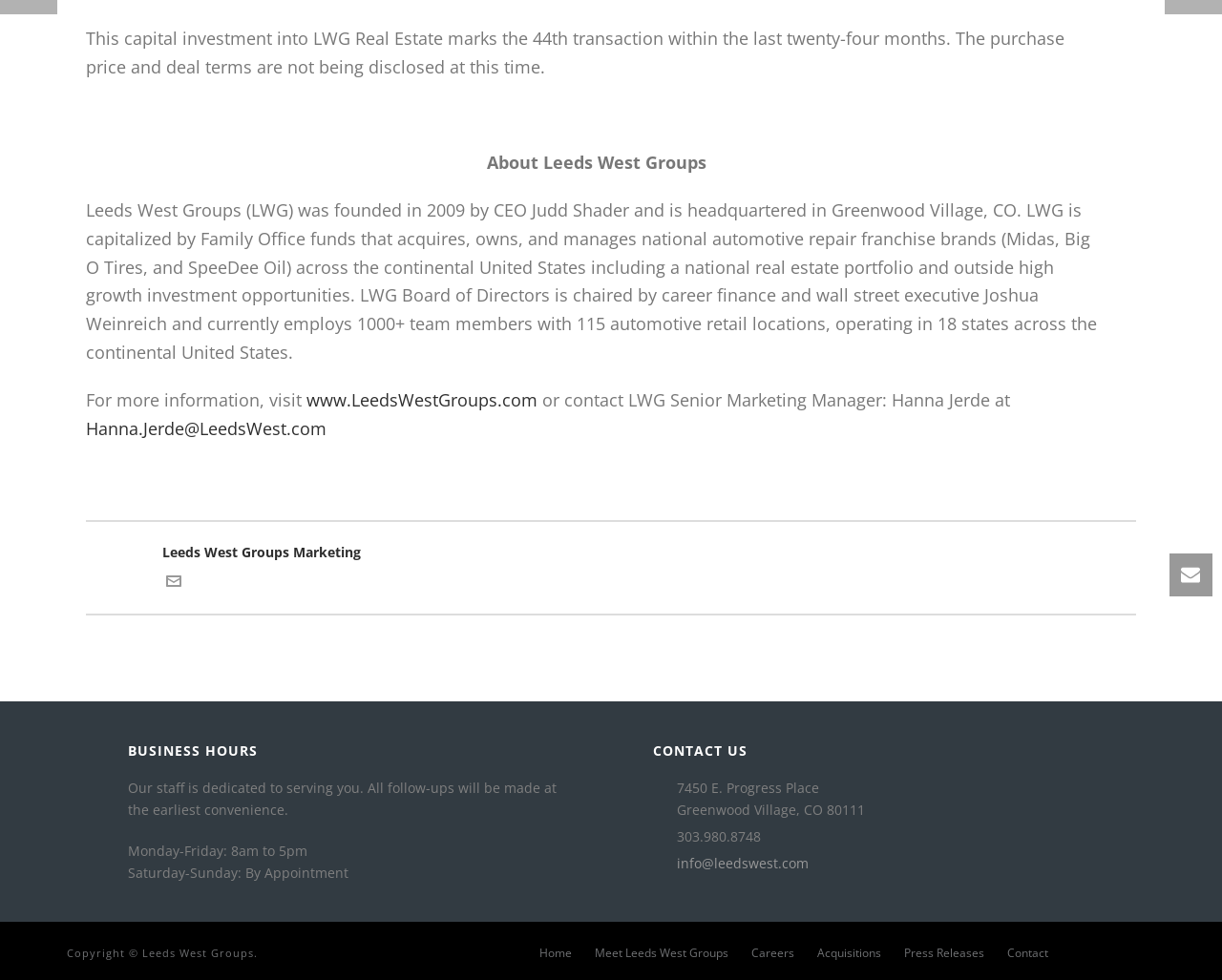Determine the bounding box for the UI element described here: "aria-label="Back to home"".

None